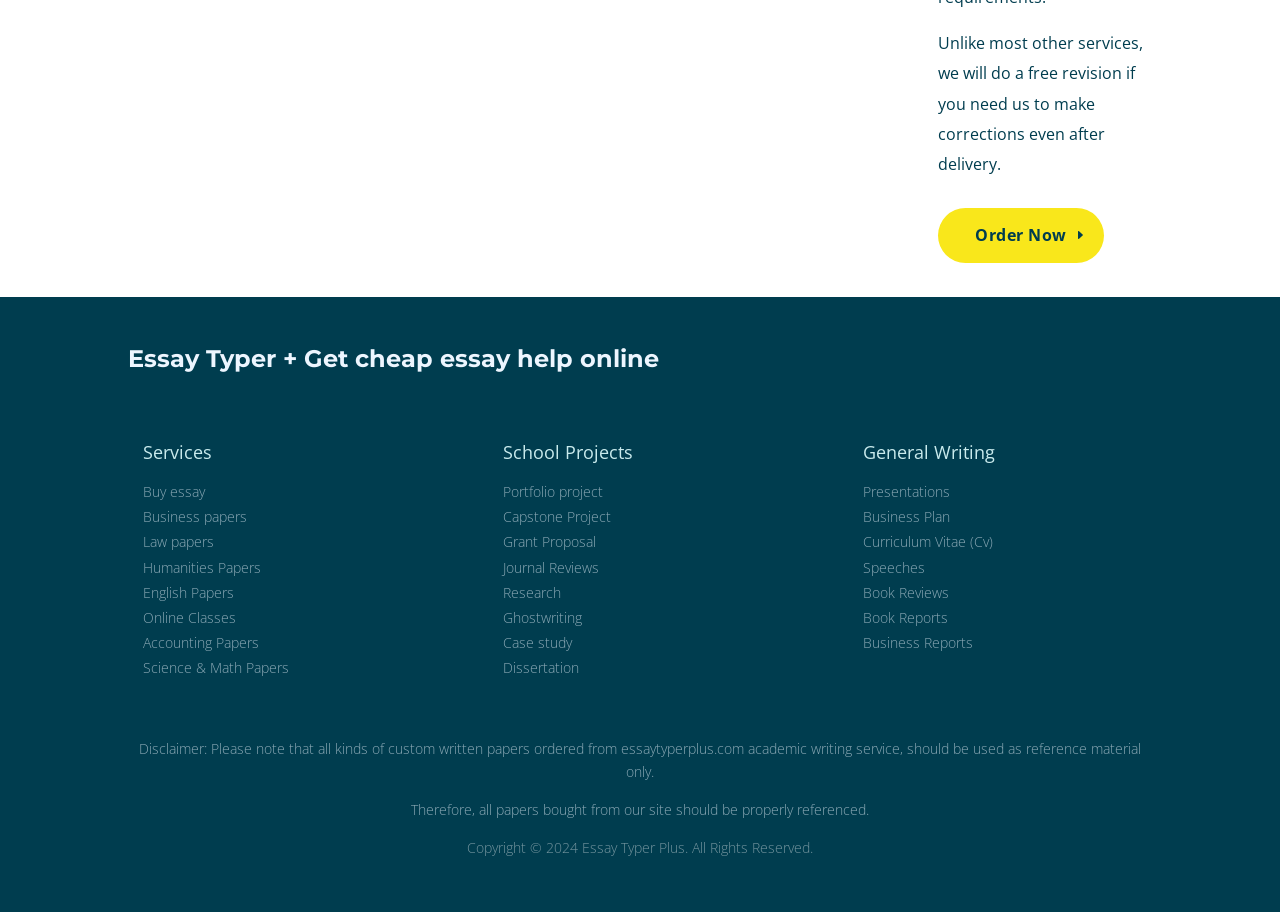Using the element description Order Now, predict the bounding box coordinates for the UI element. Provide the coordinates in (top-left x, top-left y, bottom-right x, bottom-right y) format with values ranging from 0 to 1.

[0.733, 0.228, 0.862, 0.289]